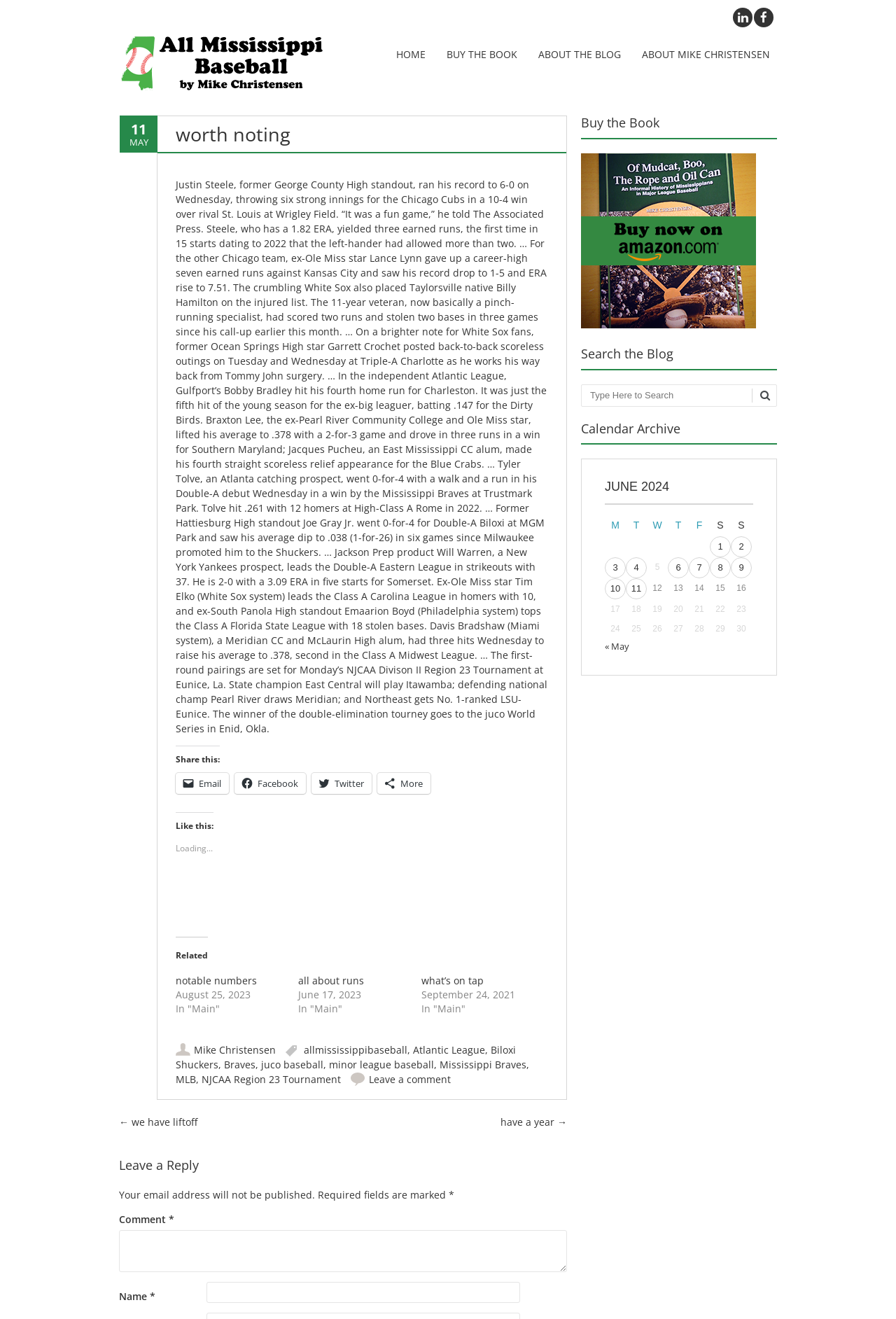Identify the bounding box coordinates of the area you need to click to perform the following instruction: "Click the 'HOME' link".

[0.434, 0.032, 0.483, 0.05]